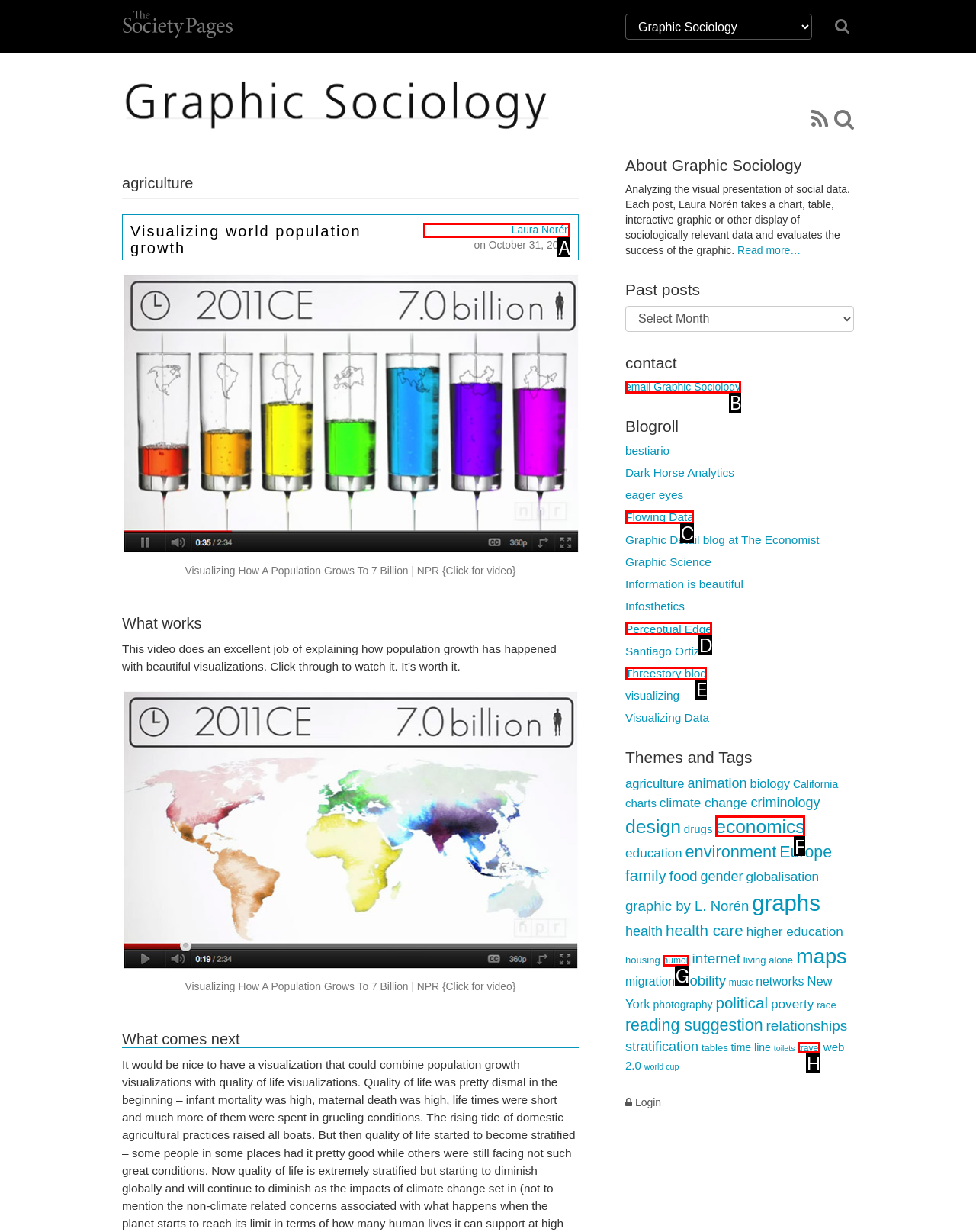Choose the letter of the option that needs to be clicked to perform the task: Contact Graphic Sociology via email. Answer with the letter.

B